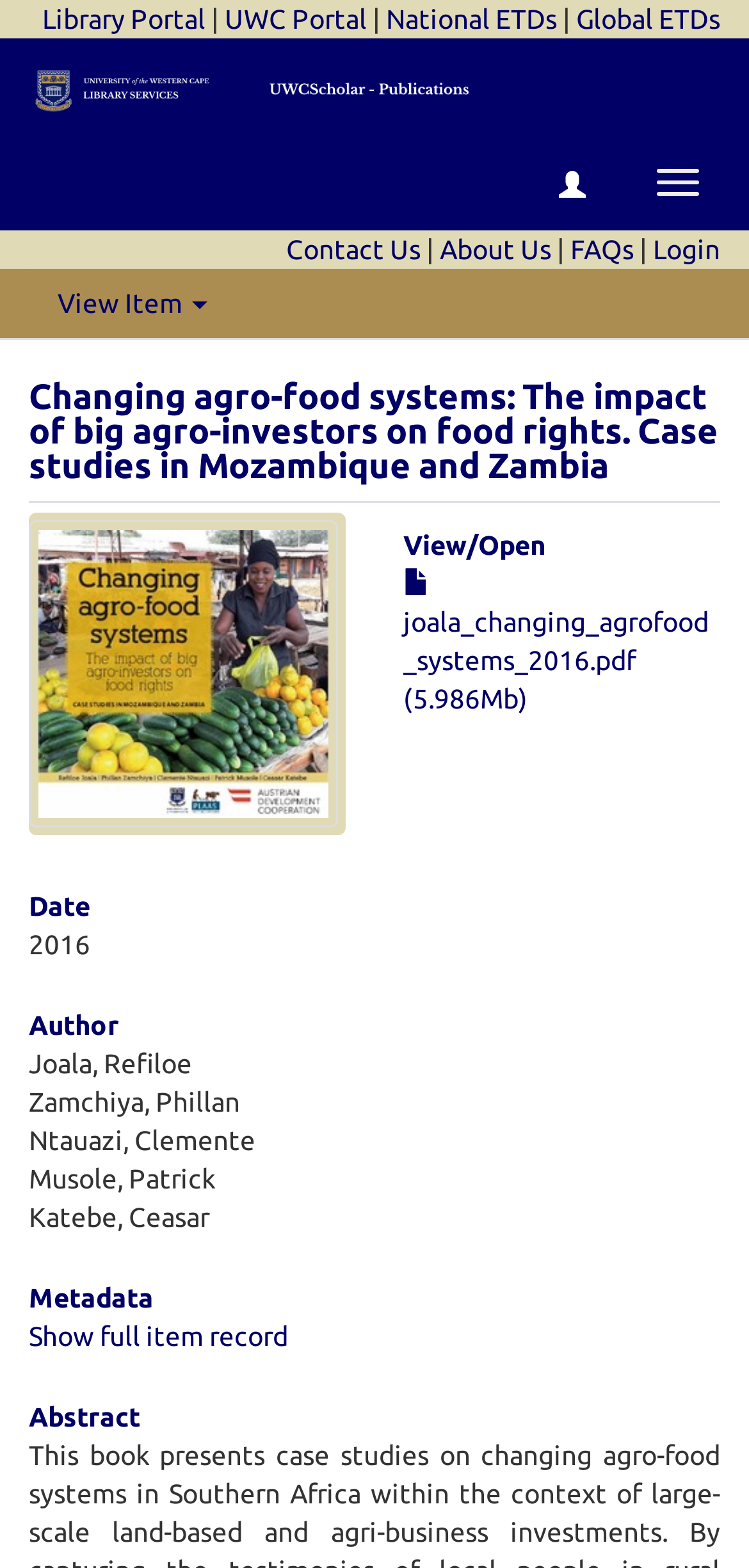Please indicate the bounding box coordinates for the clickable area to complete the following task: "Toggle navigation". The coordinates should be specified as four float numbers between 0 and 1, i.e., [left, top, right, bottom].

[0.849, 0.096, 0.962, 0.137]